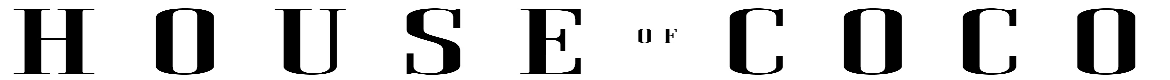What is the aesthetic of the design?
Respond to the question with a well-detailed and thorough answer.

The design of the image emphasizes a sophisticated aesthetic, which is evident from the use of a bold, elegant font and the arrangement of the text in a striking manner, creating a sense of luxury and refinement.